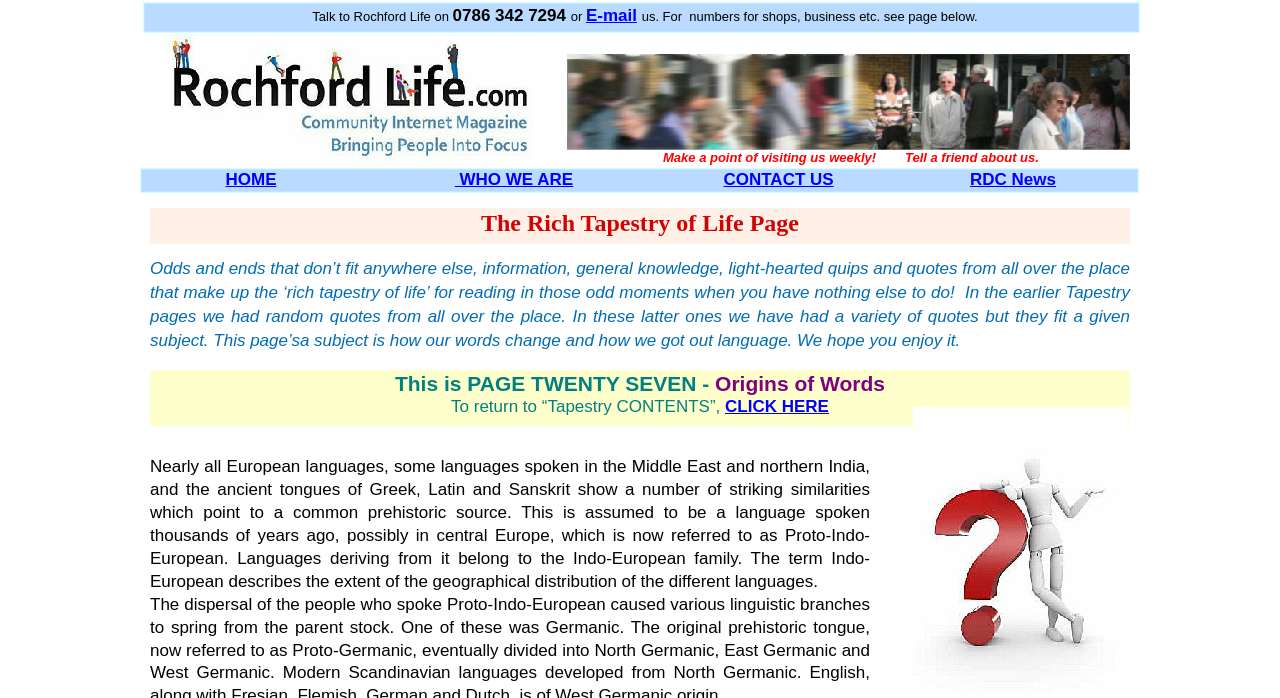Articulate a complete and detailed caption of the webpage elements.

This webpage is about "Tapestry Page 27 in Rochford Life Magazine". At the top, there is a section with contact information, including a phone number "0786 342 7294" and an email link. Below this, there is a horizontal navigation menu with links to "HOME", "WHO WE ARE", "CONTACT US", and "RDC News".

The main content of the page is divided into two sections. The first section has a title "The Rich Tapestry of Life Page" and a brief introduction to the page's content, which is about odds and ends, general knowledge, and quotes that make up the "rich tapestry of life". 

The second section is the main article, which is about the origins of words. The article starts with a title "Origins of Words" and discusses how many European languages, as well as some languages spoken in the Middle East and northern India, show similarities that point to a common prehistoric source. The article explains that this source is referred to as Proto-Indo-European and describes how the dispersal of people who spoke this language led to various linguistic branches, including Germanic.

Throughout the page, there are no images, but there are several blocks of text with varying font sizes and styles. The text is arranged in a clear and readable format, making it easy to follow the content.